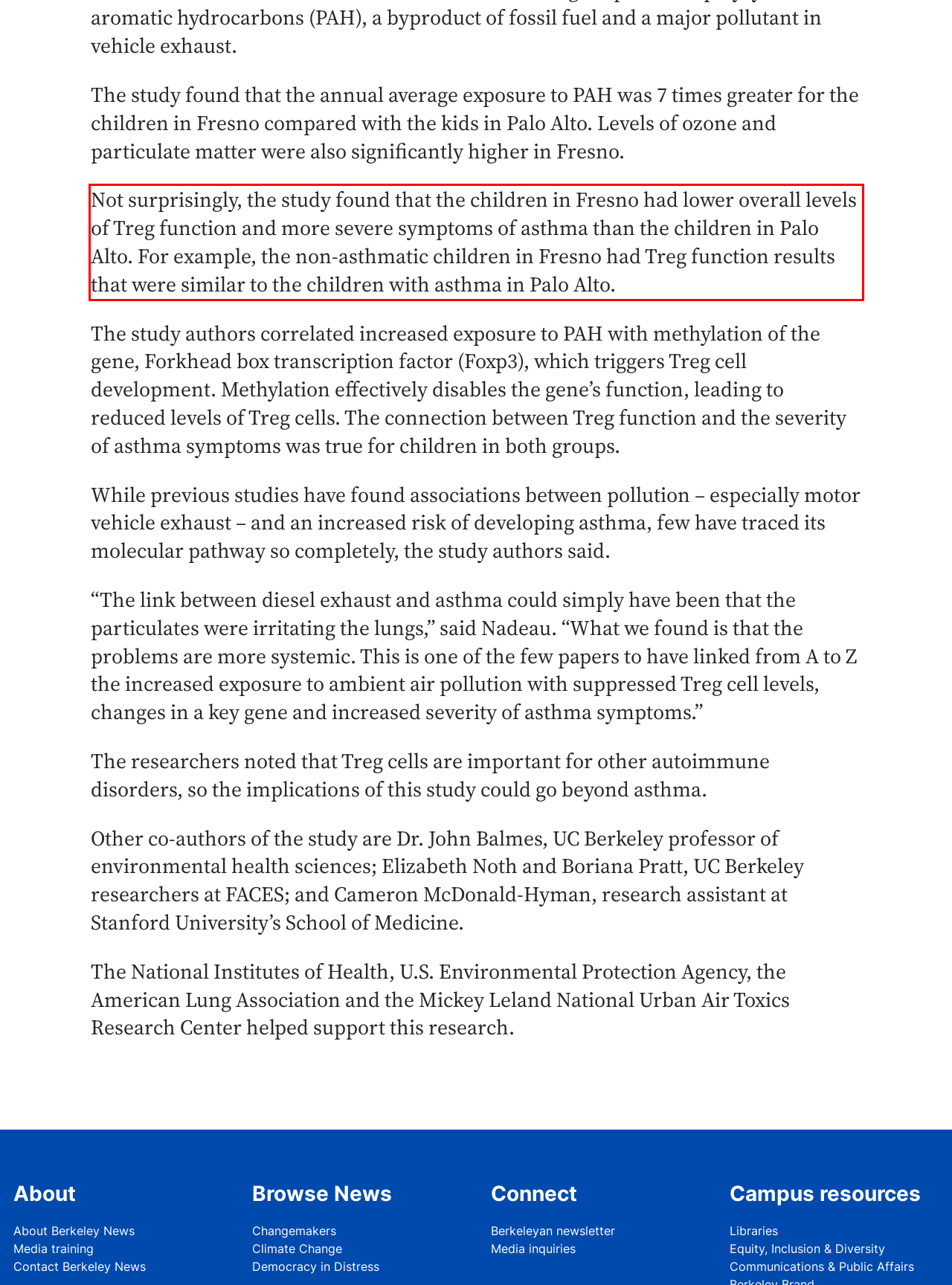Within the provided webpage screenshot, find the red rectangle bounding box and perform OCR to obtain the text content.

Not surprisingly, the study found that the children in Fresno had lower overall levels of Treg function and more severe symptoms of asthma than the children in Palo Alto. For example, the non-asthmatic children in Fresno had Treg function results that were similar to the children with asthma in Palo Alto.